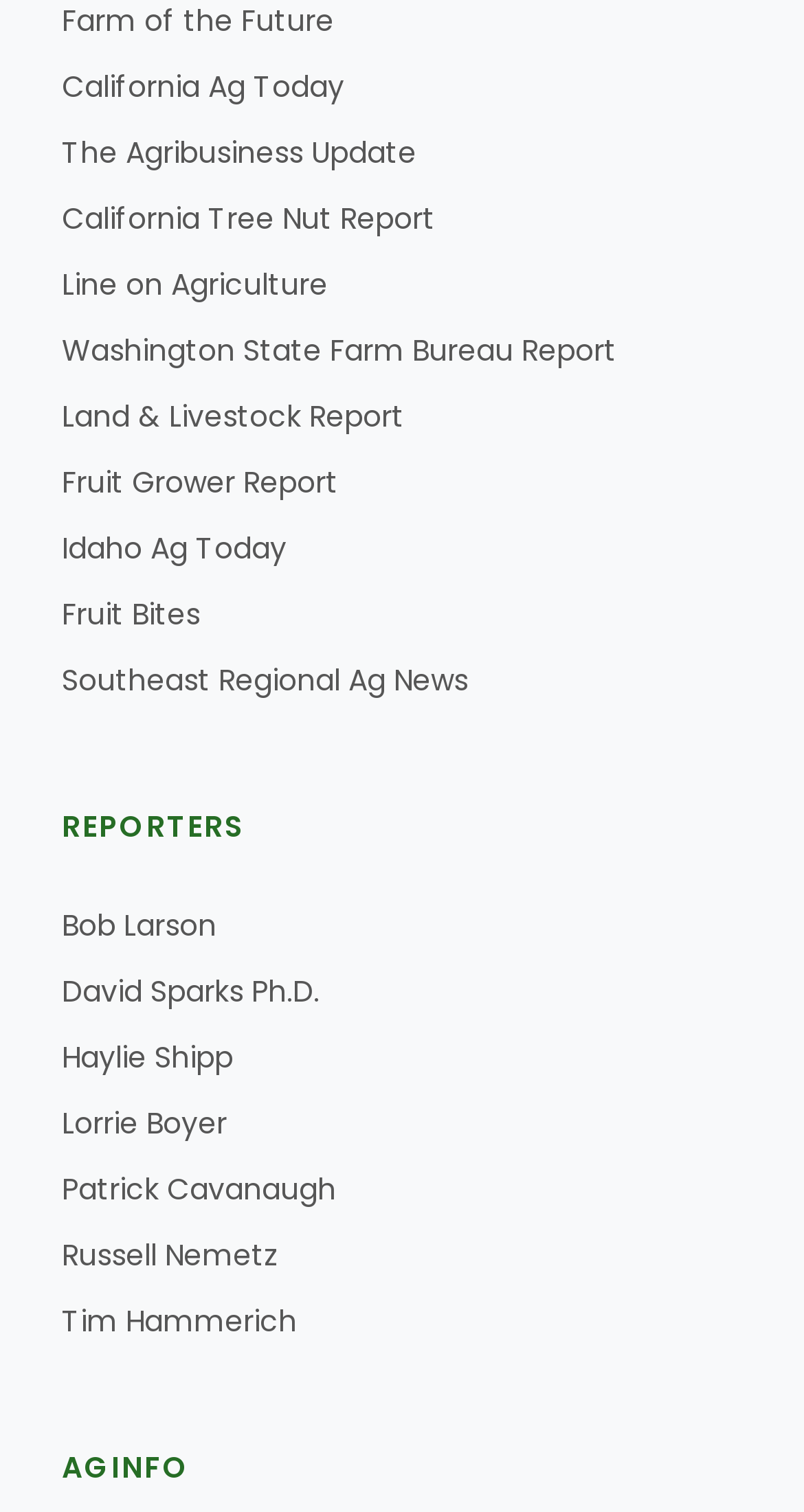Identify the coordinates of the bounding box for the element that must be clicked to accomplish the instruction: "check the AGINFO section".

[0.077, 0.957, 0.236, 0.984]